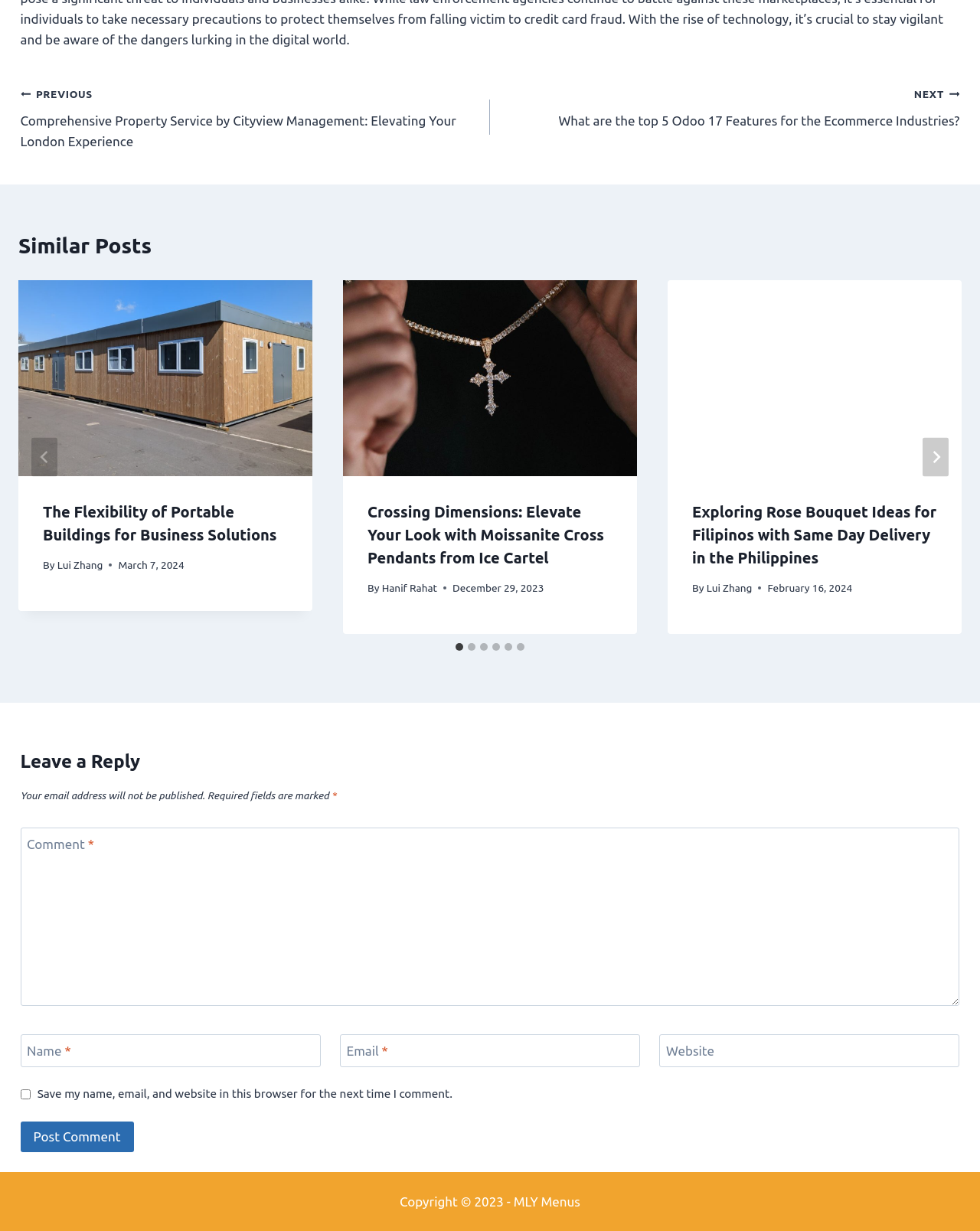Locate the bounding box coordinates of the element to click to perform the following action: 'Leave a comment'. The coordinates should be given as four float values between 0 and 1, in the form of [left, top, right, bottom].

[0.021, 0.672, 0.979, 0.817]